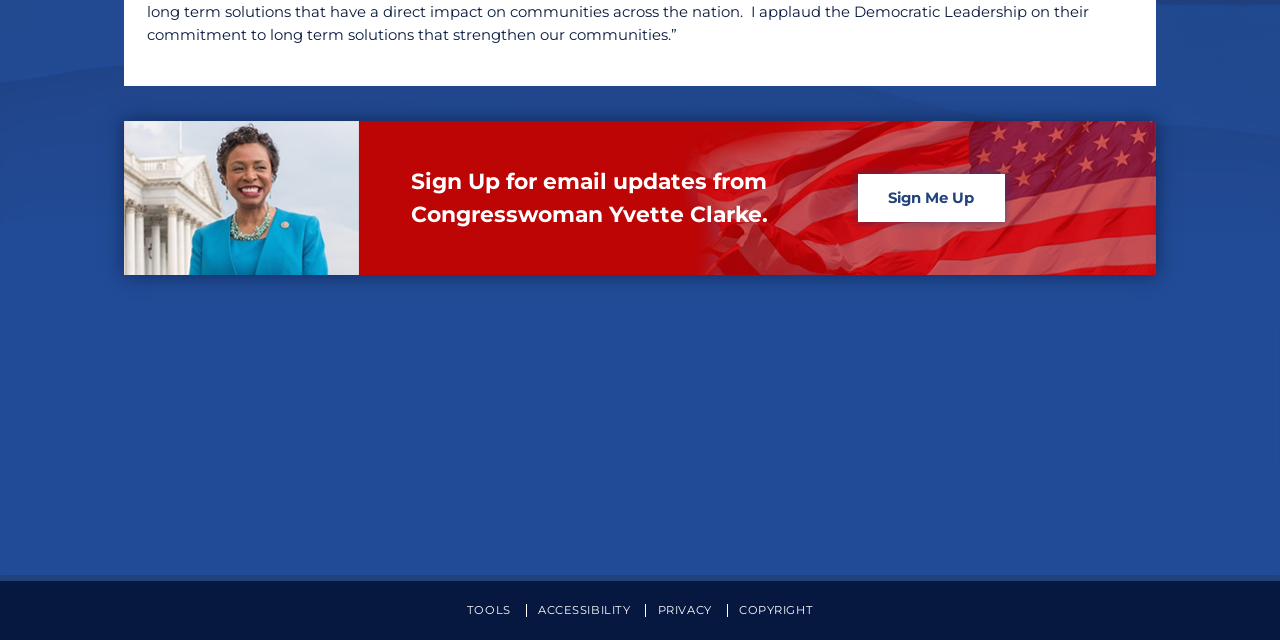Extract the bounding box coordinates for the HTML element that matches this description: "Destination Dallas". The coordinates should be four float numbers between 0 and 1, i.e., [left, top, right, bottom].

None